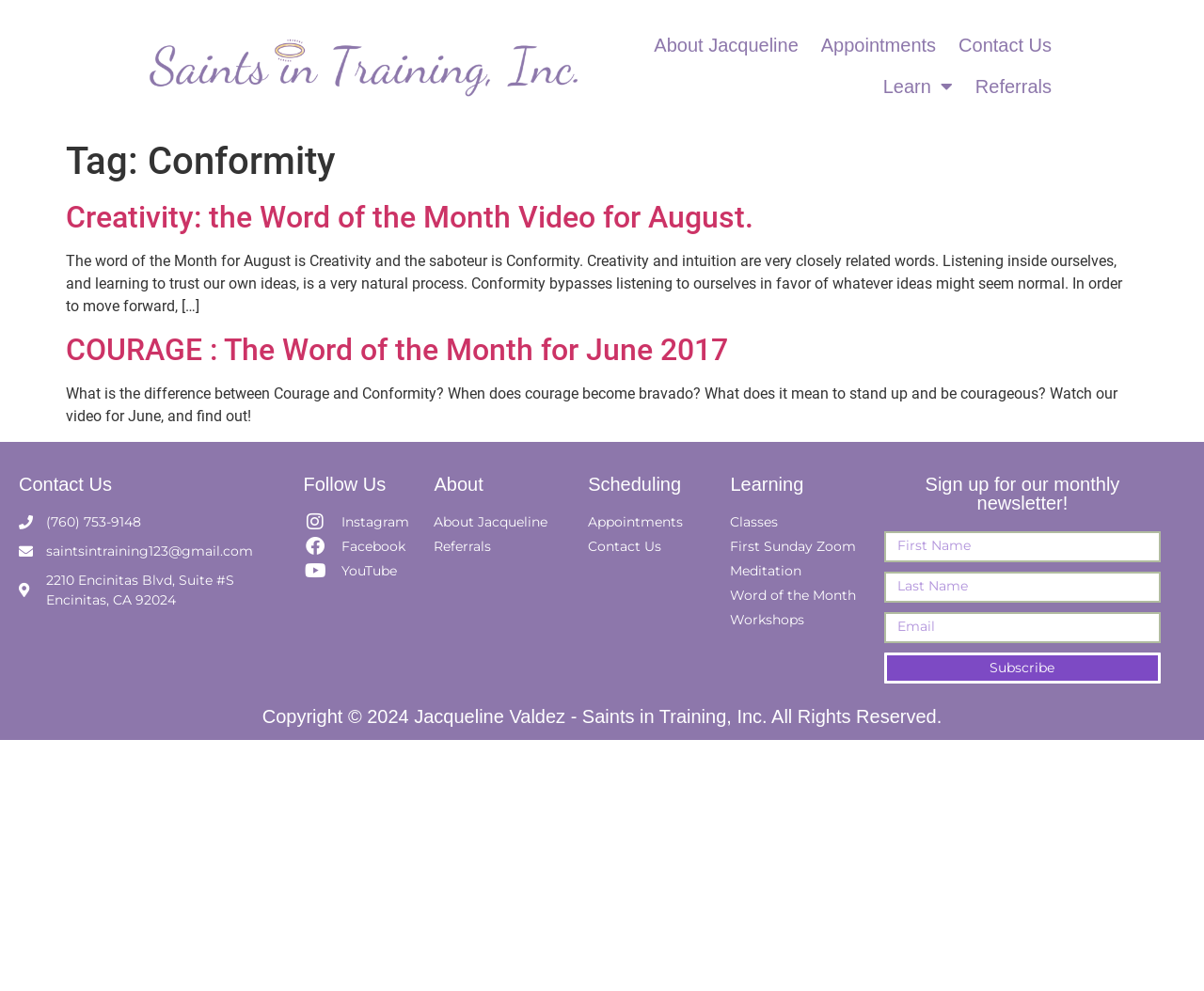What is the address of the location?
Refer to the image and give a detailed response to the question.

I found the address by looking at the contact information section, which is located below the main content area. The address is displayed as a static text element with the value '2210 Encinitas Blvd, Suite #S Encinitas, CA 92024'.